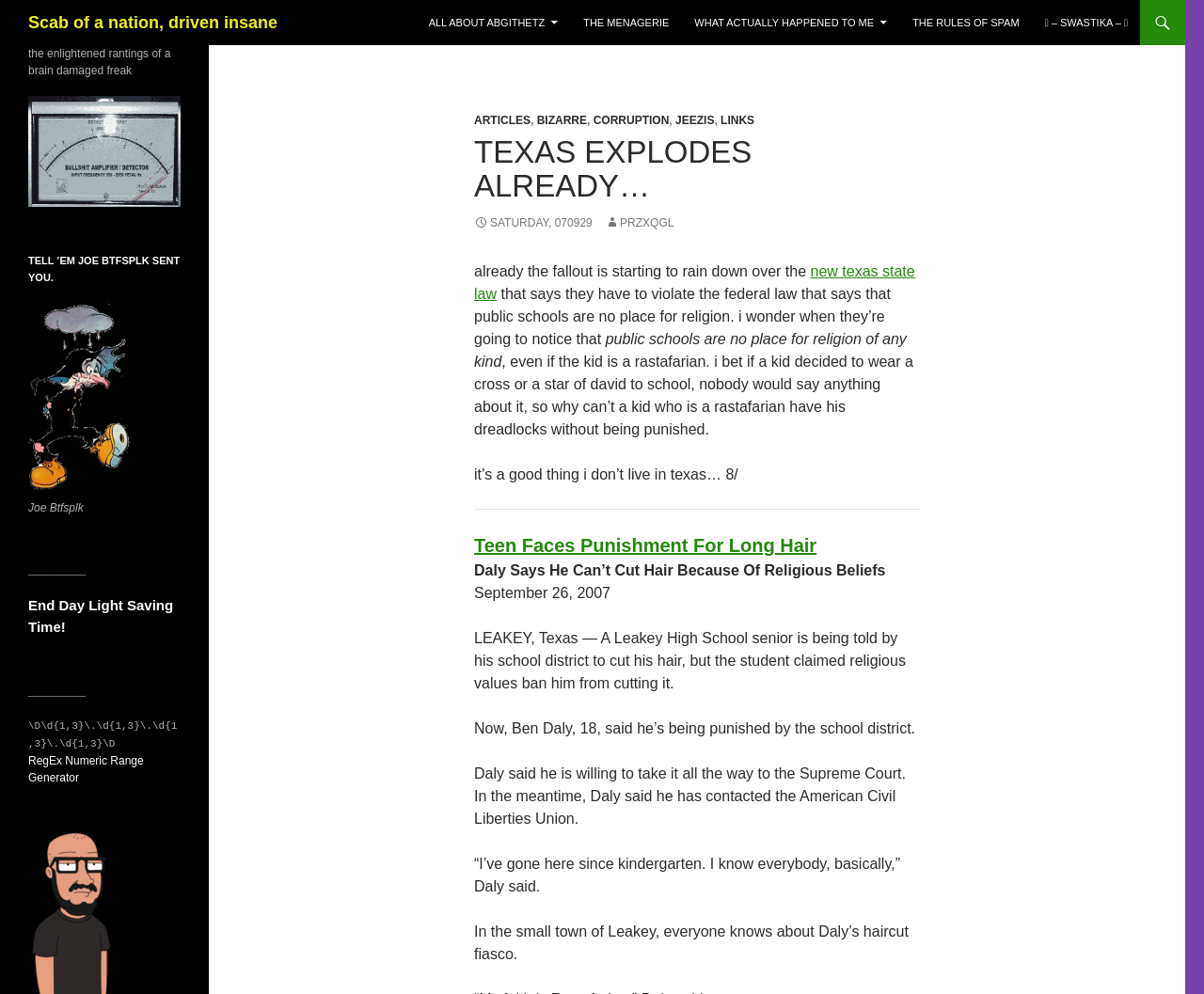What is the purpose of the link 'ARTICLES'?
Based on the visual content, answer with a single word or a brief phrase.

To access articles